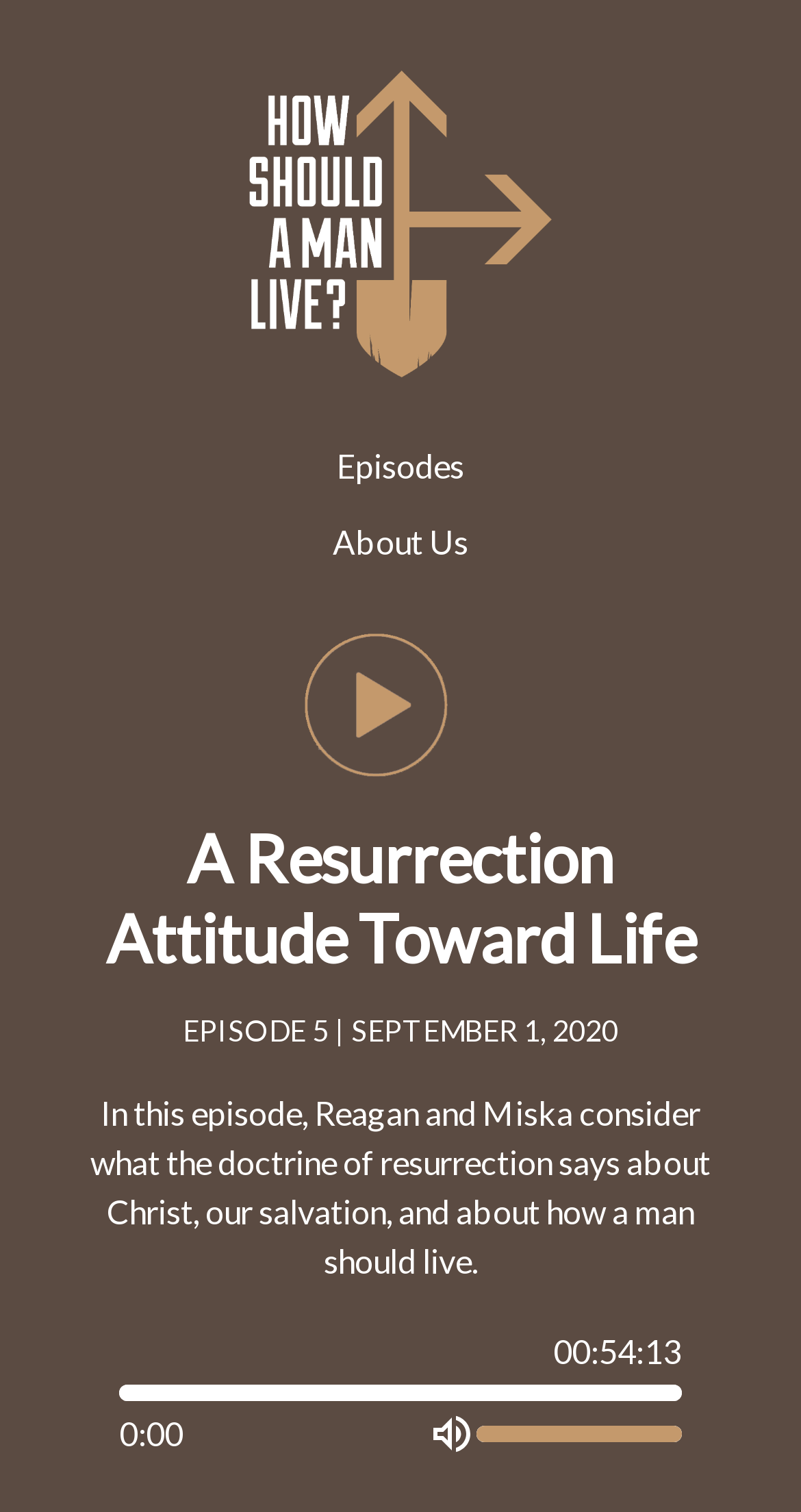Please provide a short answer using a single word or phrase for the question:
What is the topic of the latest episode?

The doctrine of resurrection